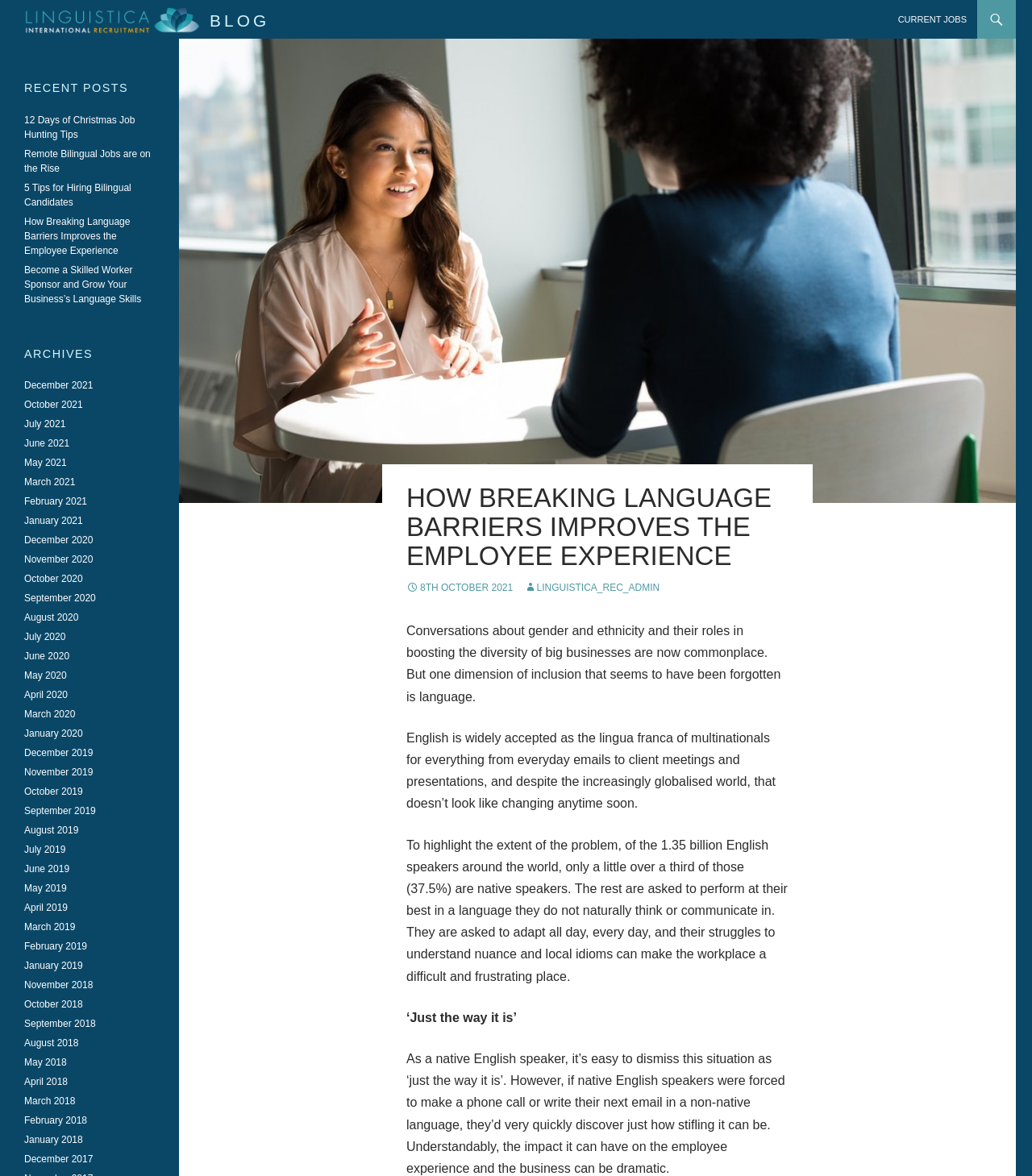Kindly determine the bounding box coordinates for the area that needs to be clicked to execute this instruction: "View the archives for December 2021".

[0.023, 0.323, 0.09, 0.333]